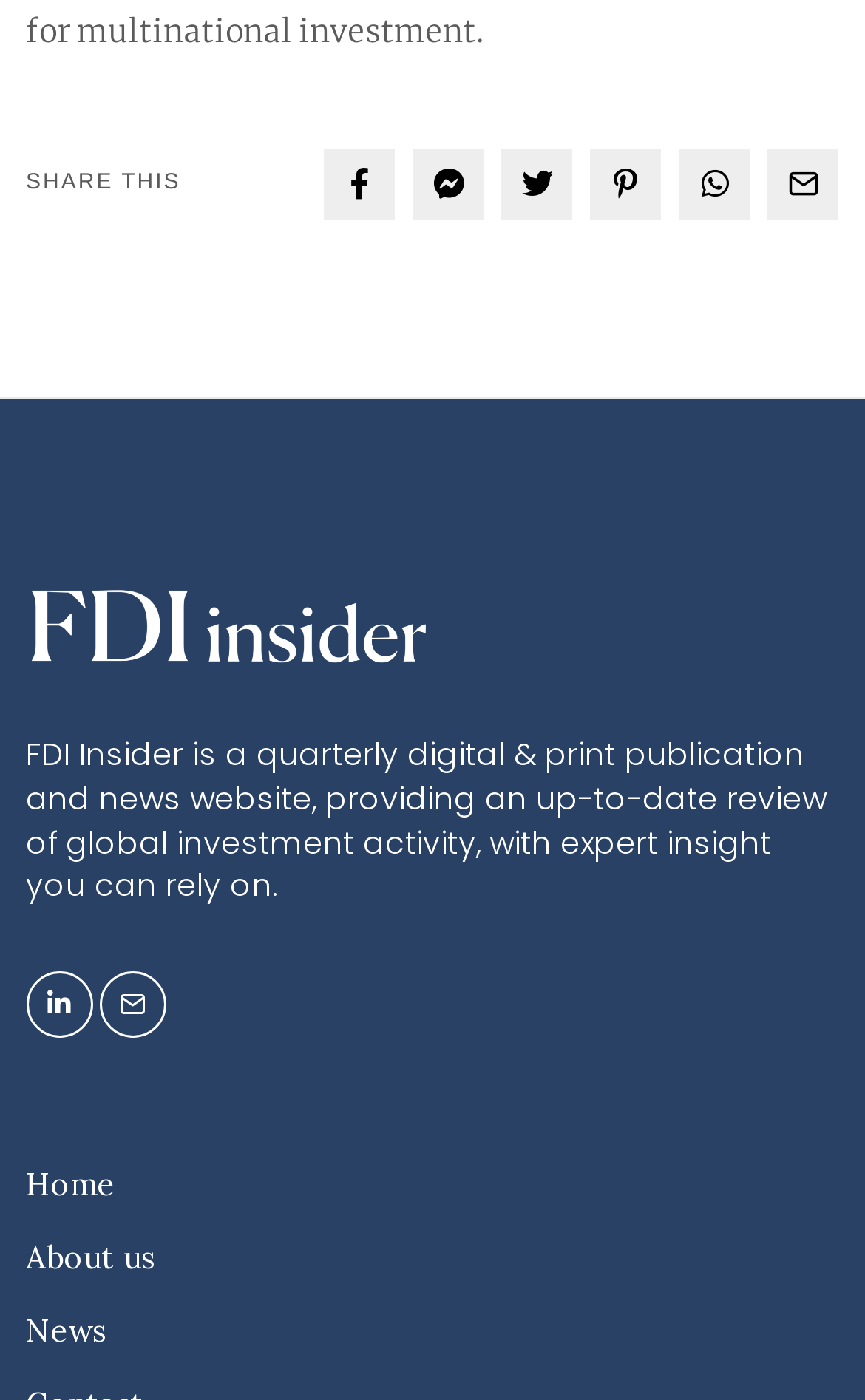Determine the bounding box coordinates of the clickable element to achieve the following action: 'Check the 'Top schools in Faridabad' link'. Provide the coordinates as four float values between 0 and 1, formatted as [left, top, right, bottom].

None